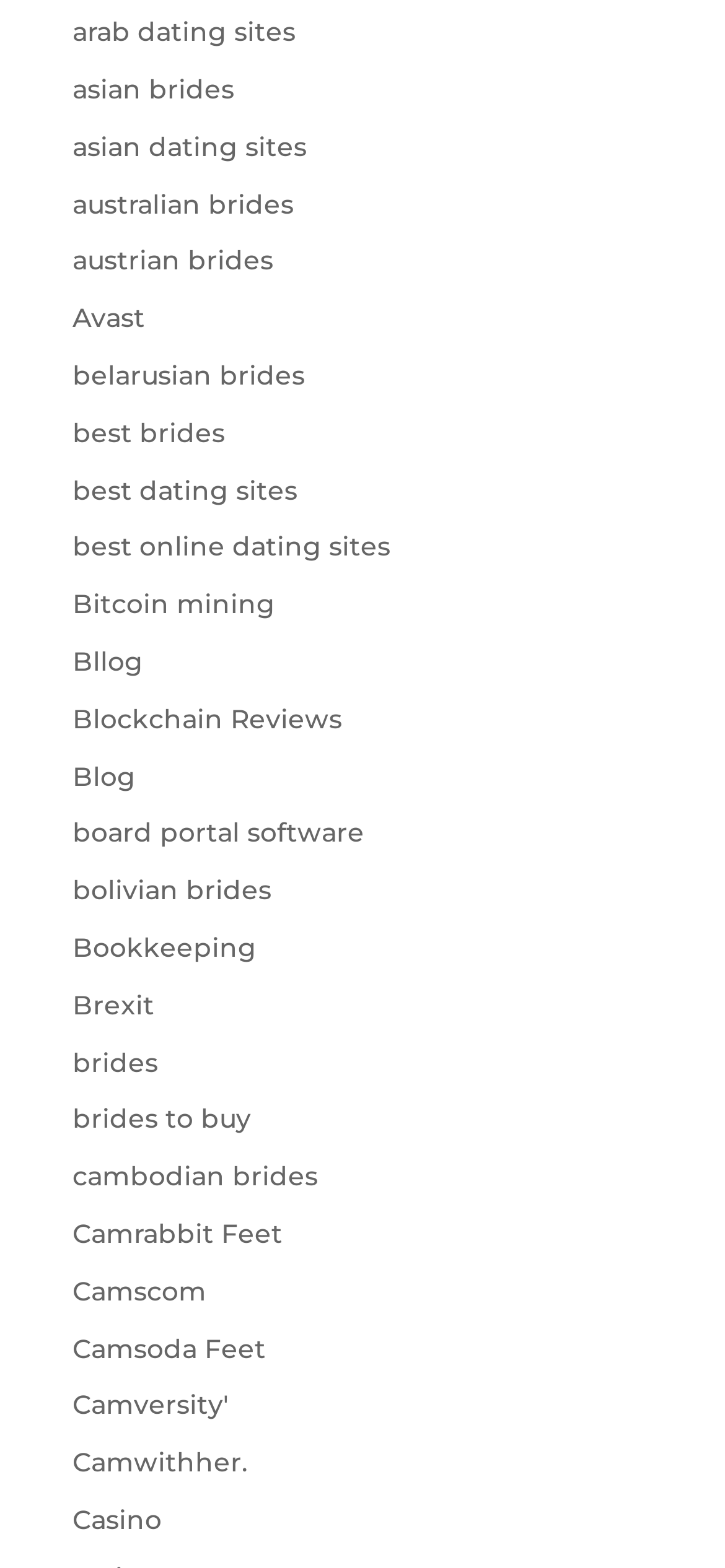Please identify the bounding box coordinates of the clickable region that I should interact with to perform the following instruction: "visit arab dating sites". The coordinates should be expressed as four float numbers between 0 and 1, i.e., [left, top, right, bottom].

[0.1, 0.01, 0.408, 0.031]